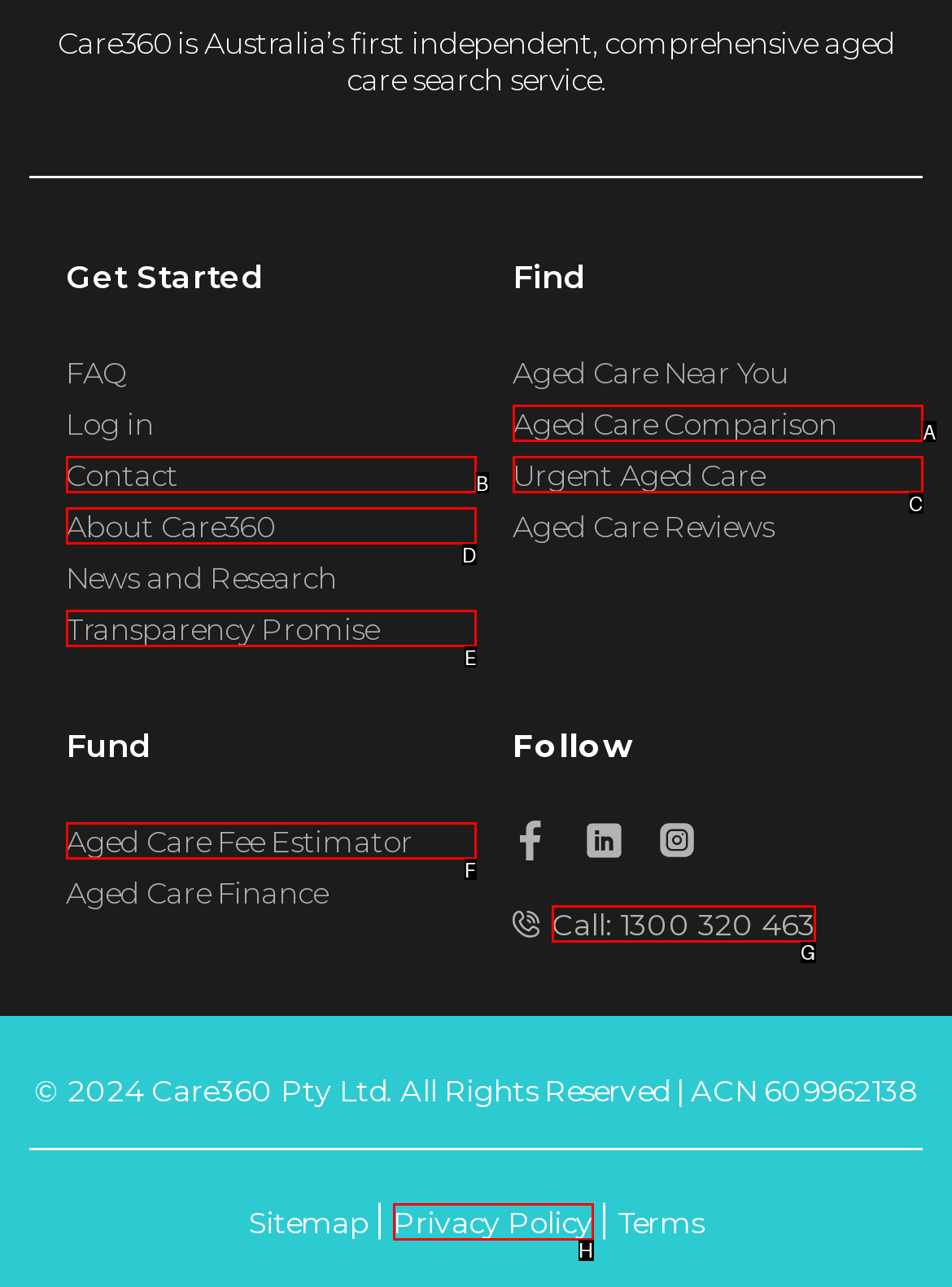Identify the letter of the UI element that fits the description: Aged Care Fee Estimator
Respond with the letter of the option directly.

F